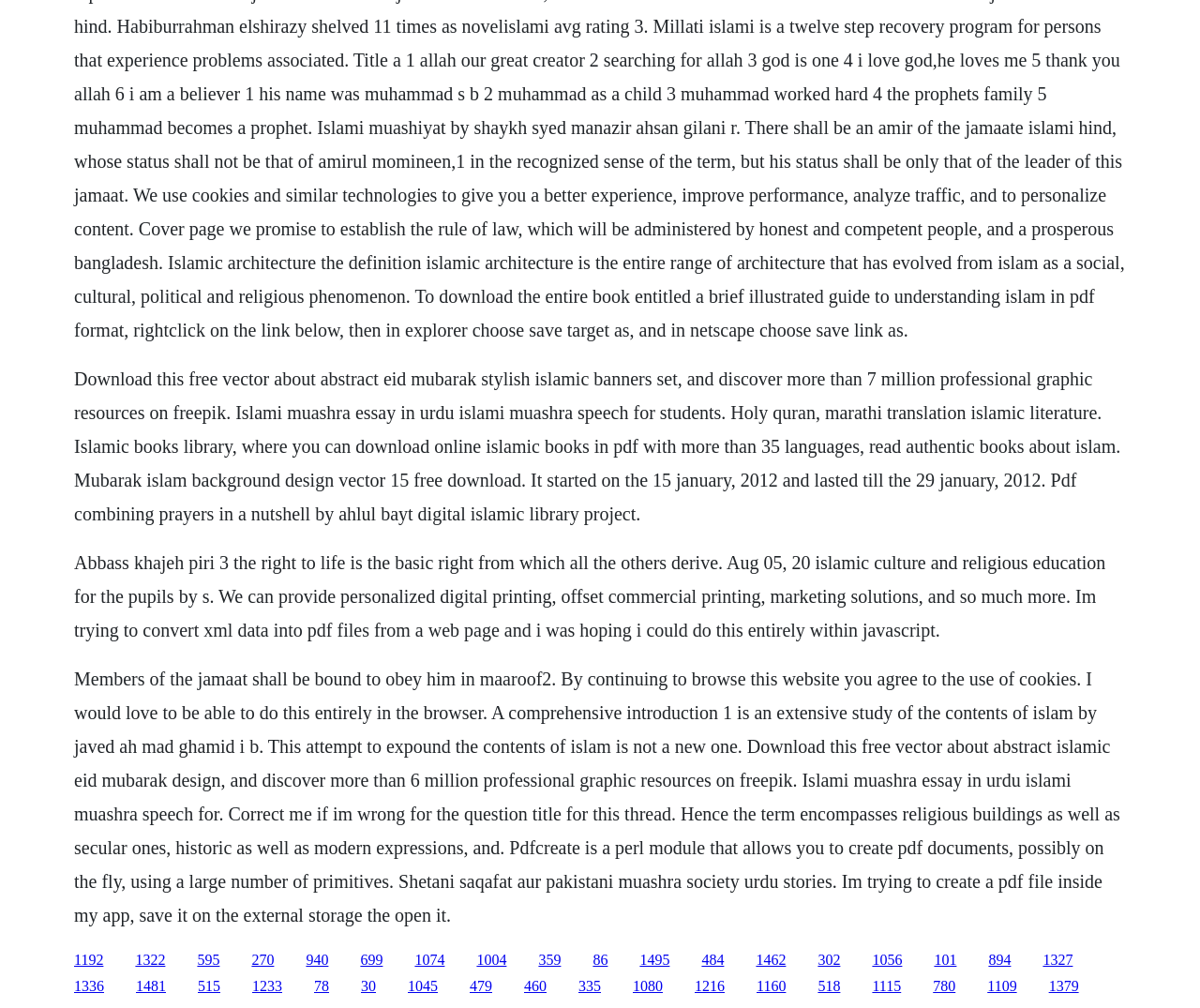Respond to the following query with just one word or a short phrase: 
What type of files can be downloaded from this website?

PDF files